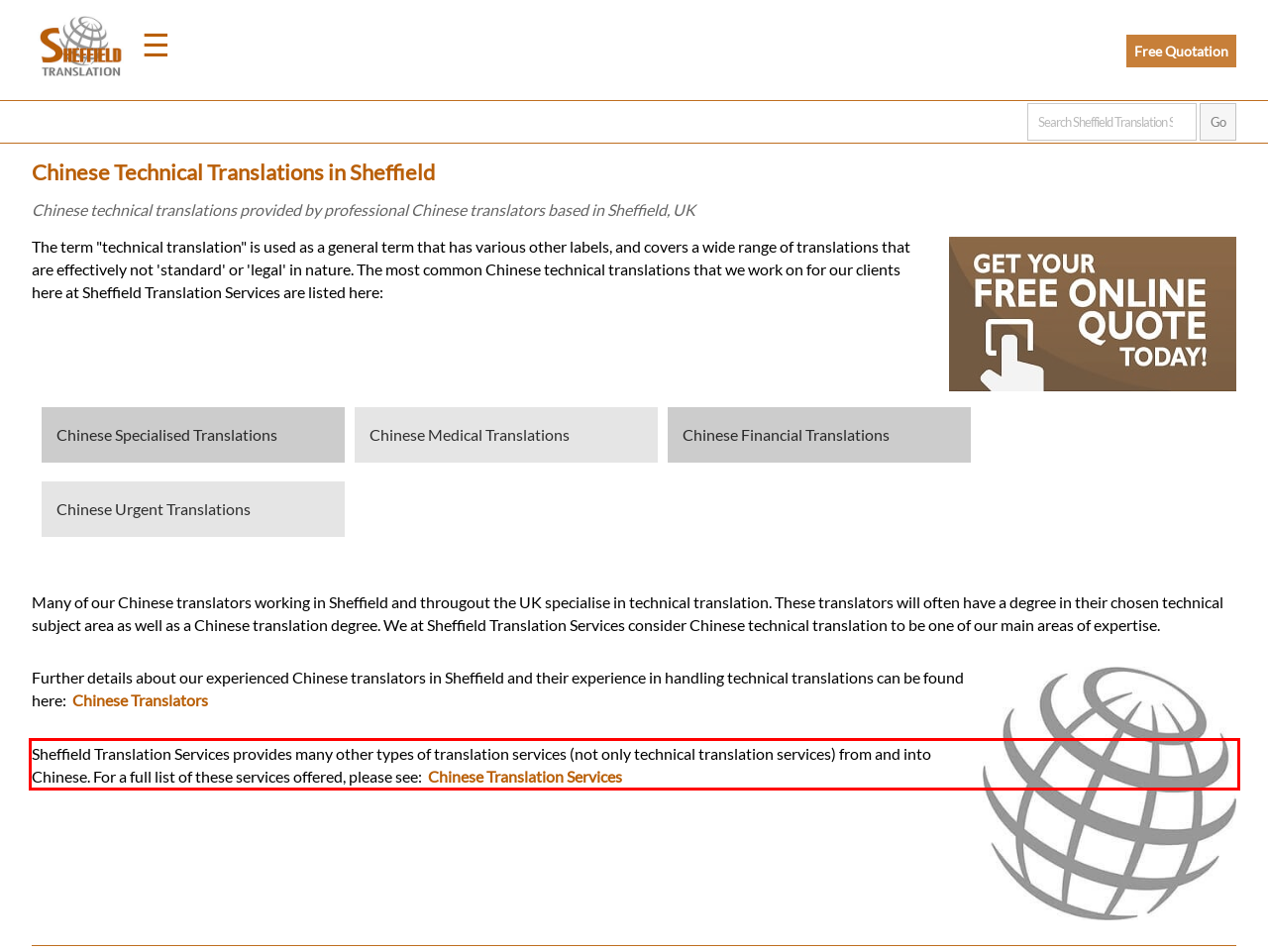From the screenshot of the webpage, locate the red bounding box and extract the text contained within that area.

Sheffield Translation Services provides many other types of translation services (not only technical translation services) from and into Chinese. For a full list of these services offered, please see: Chinese Translation Services